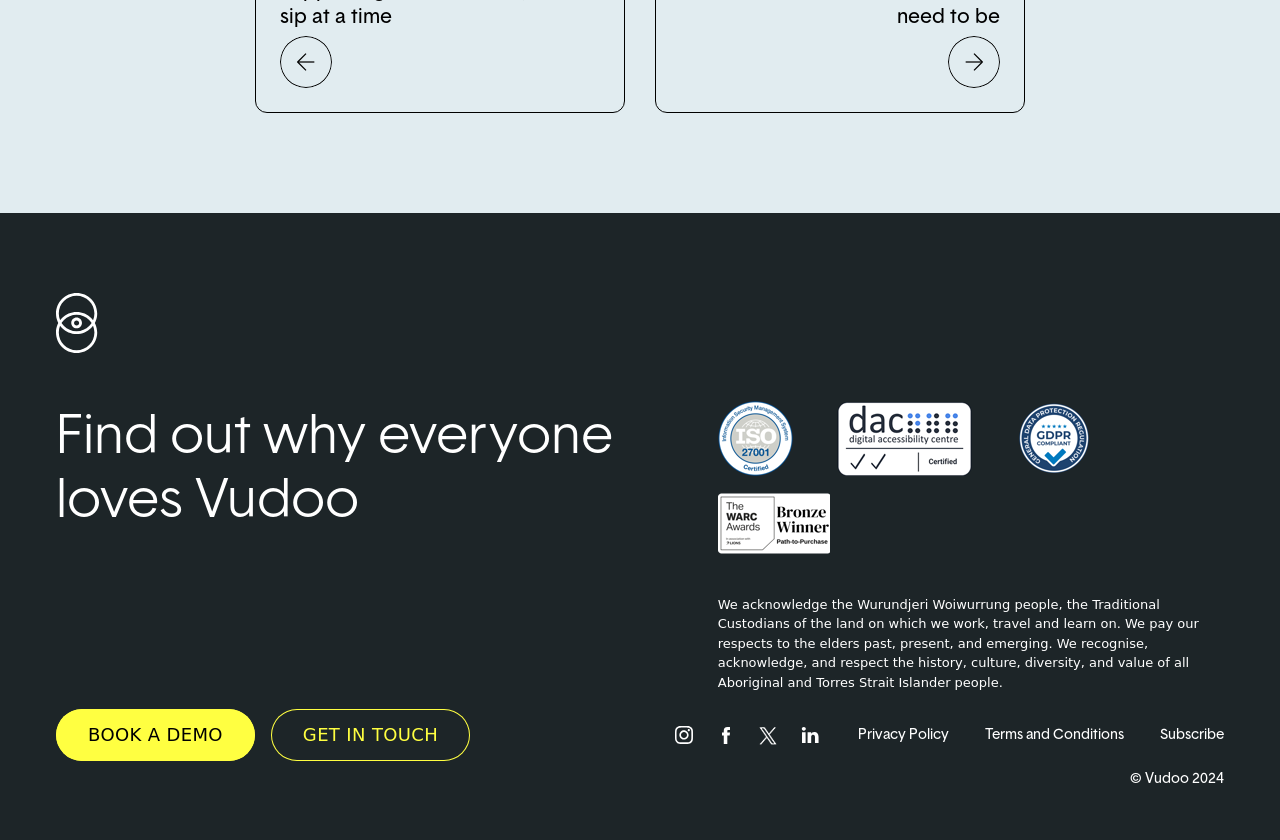Locate the bounding box coordinates of the element you need to click to accomplish the task described by this instruction: "Subscribe to Vudoo".

[0.906, 0.862, 0.956, 0.886]